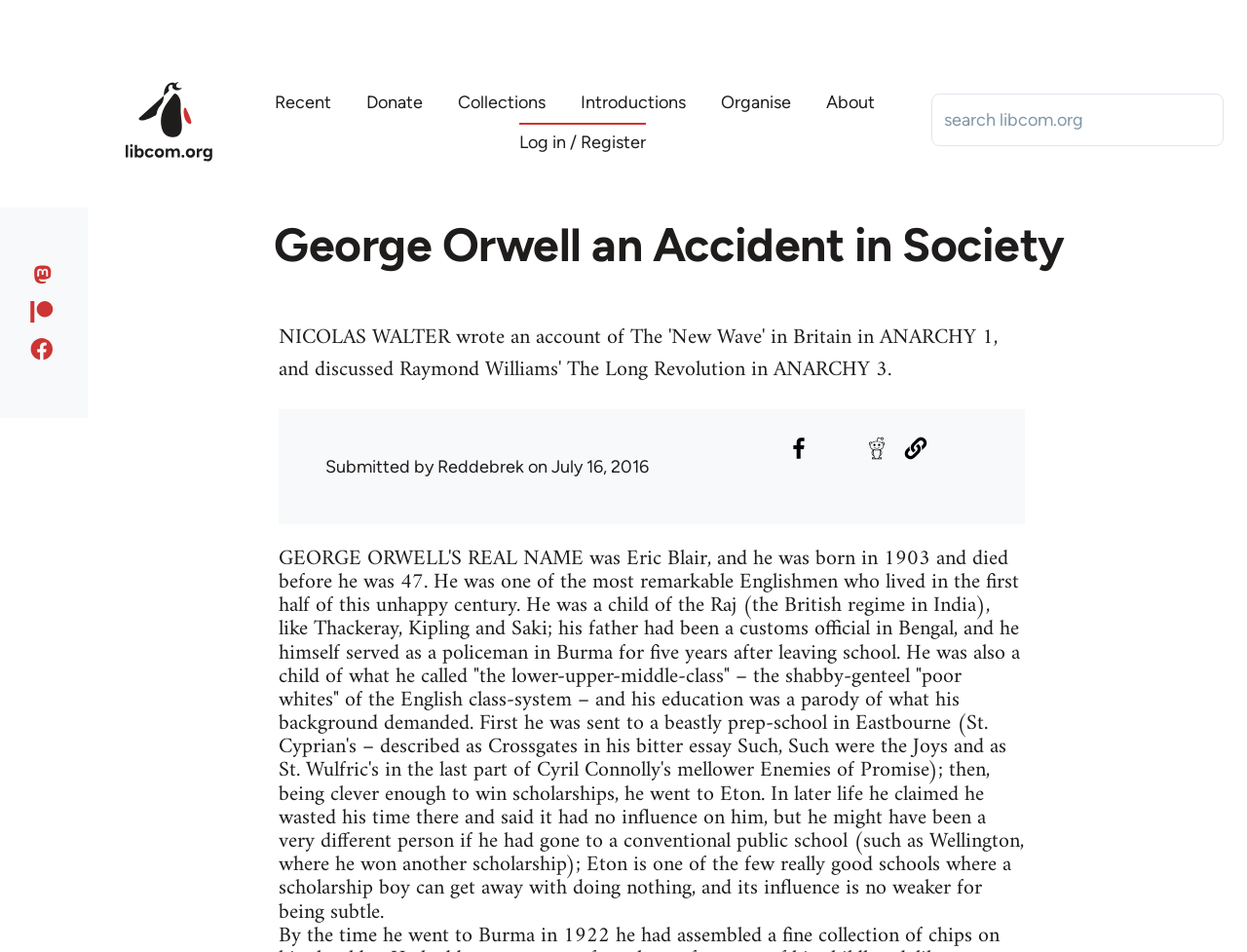Pinpoint the bounding box coordinates of the element that must be clicked to accomplish the following instruction: "Search on libcom.org". The coordinates should be in the format of four float numbers between 0 and 1, i.e., [left, top, right, bottom].

[0.747, 0.098, 0.981, 0.154]